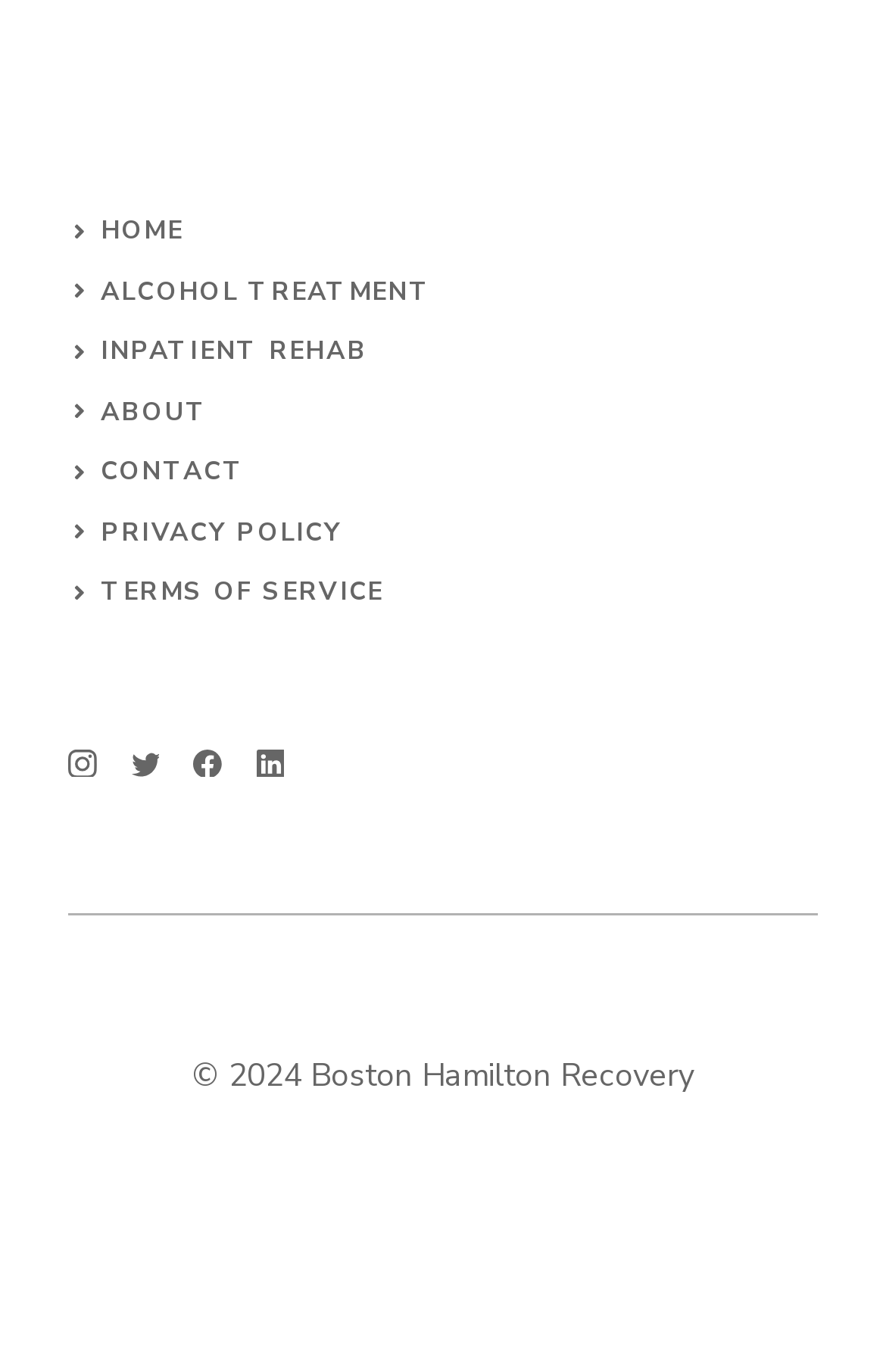How many social media links are present?
Based on the screenshot, give a detailed explanation to answer the question.

There are four social media links present on the webpage, which are instagram, twitter, facebook, and linkedin. These links are accompanied by their respective icons.